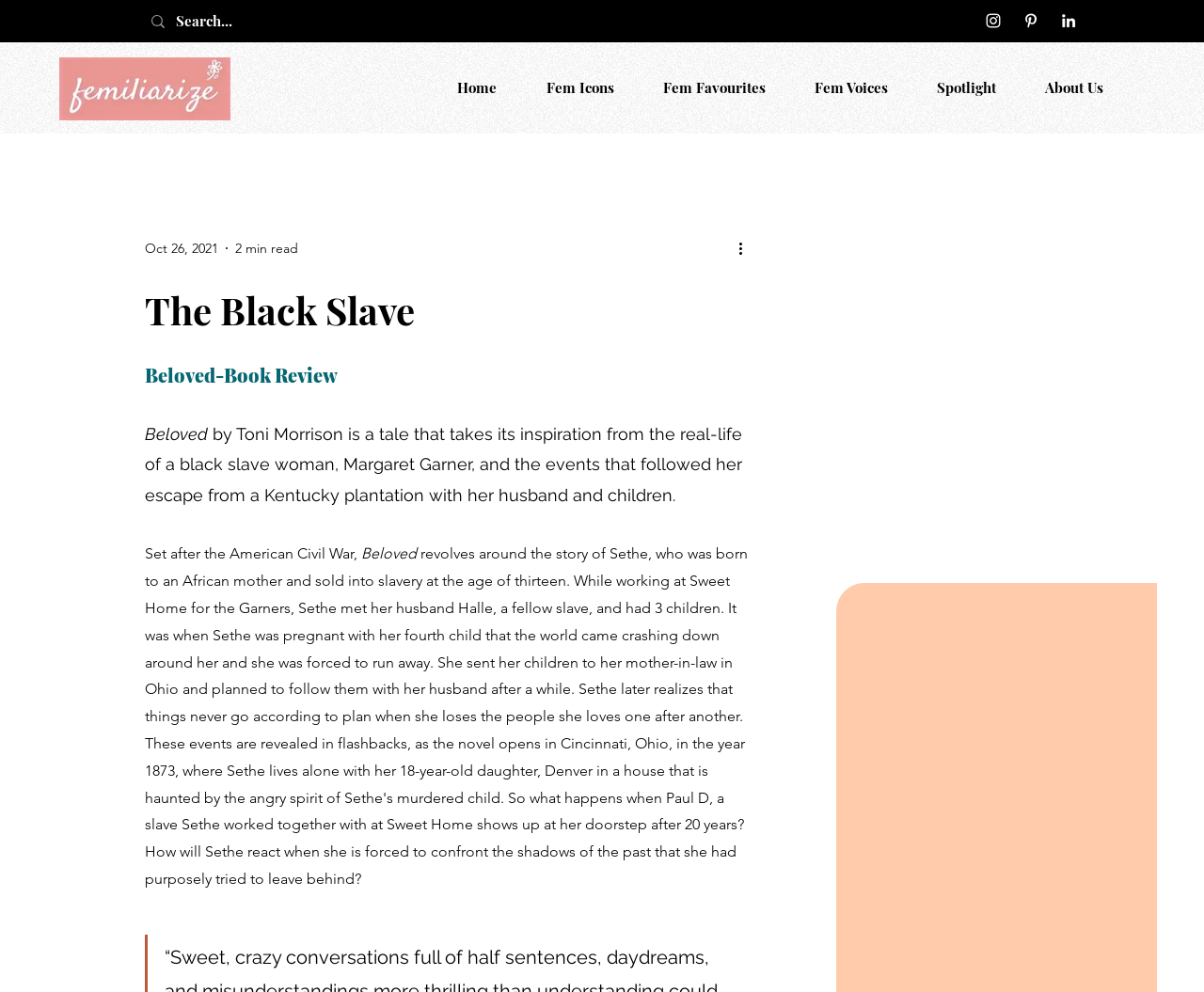Highlight the bounding box coordinates of the region I should click on to meet the following instruction: "View Instagram".

[0.817, 0.011, 0.833, 0.03]